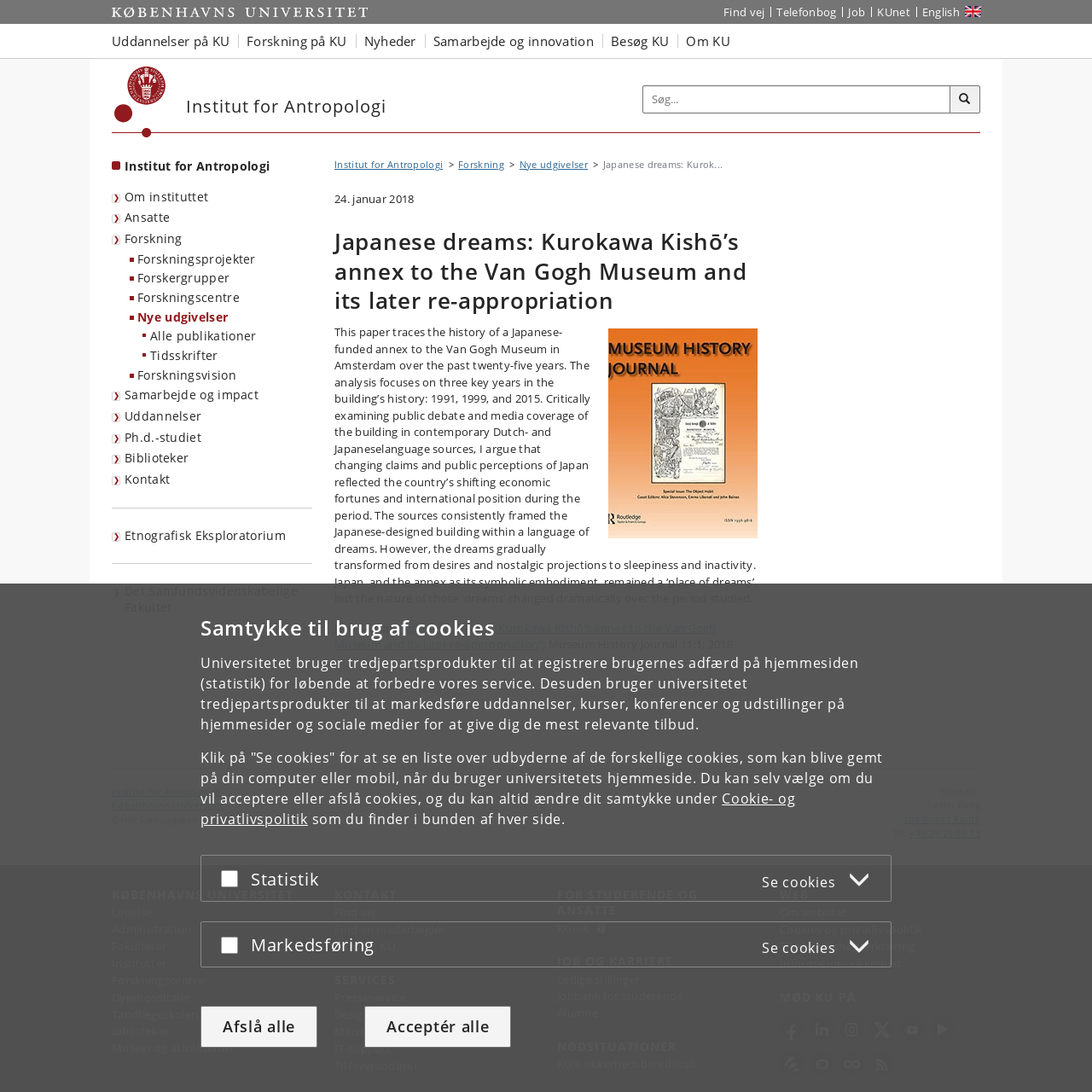What is the name of the institute?
From the screenshot, provide a brief answer in one word or phrase.

Institut for Antropologi